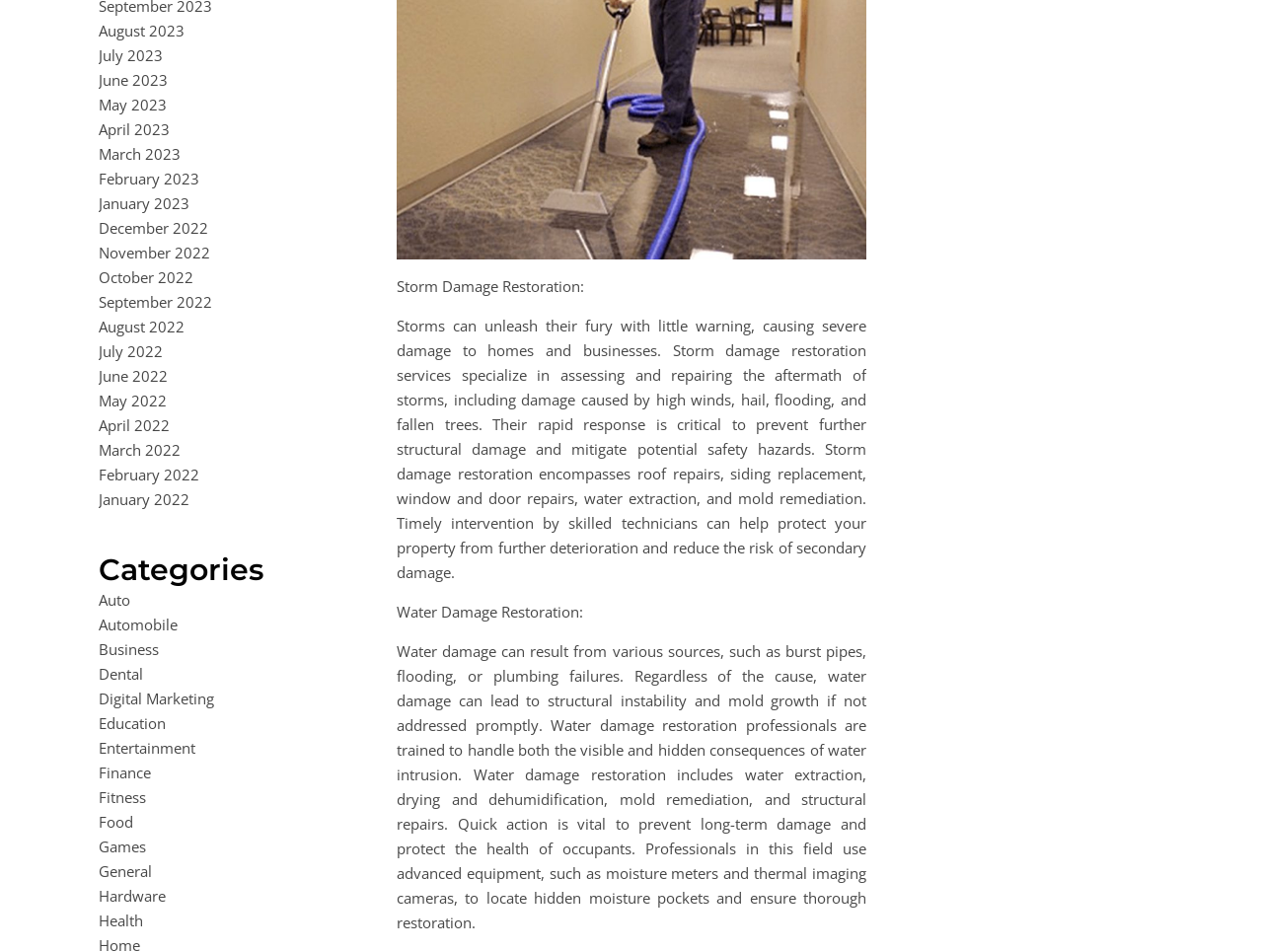Using the format (top-left x, top-left y, bottom-right x, bottom-right y), provide the bounding box coordinates for the described UI element. All values should be floating point numbers between 0 and 1: May 2022

[0.078, 0.41, 0.132, 0.431]